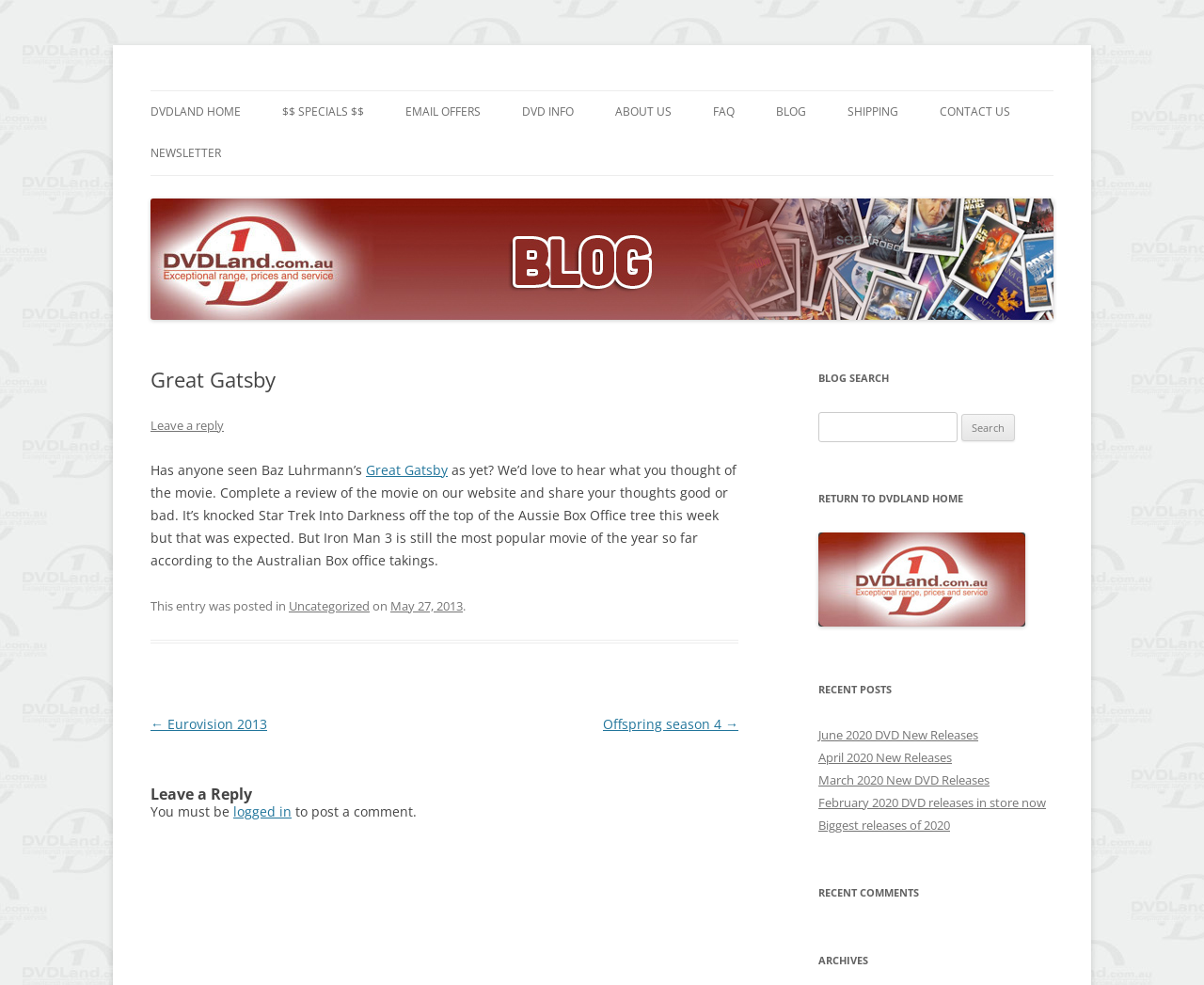Please indicate the bounding box coordinates of the element's region to be clicked to achieve the instruction: "View recent posts". Provide the coordinates as four float numbers between 0 and 1, i.e., [left, top, right, bottom].

[0.68, 0.688, 0.875, 0.711]